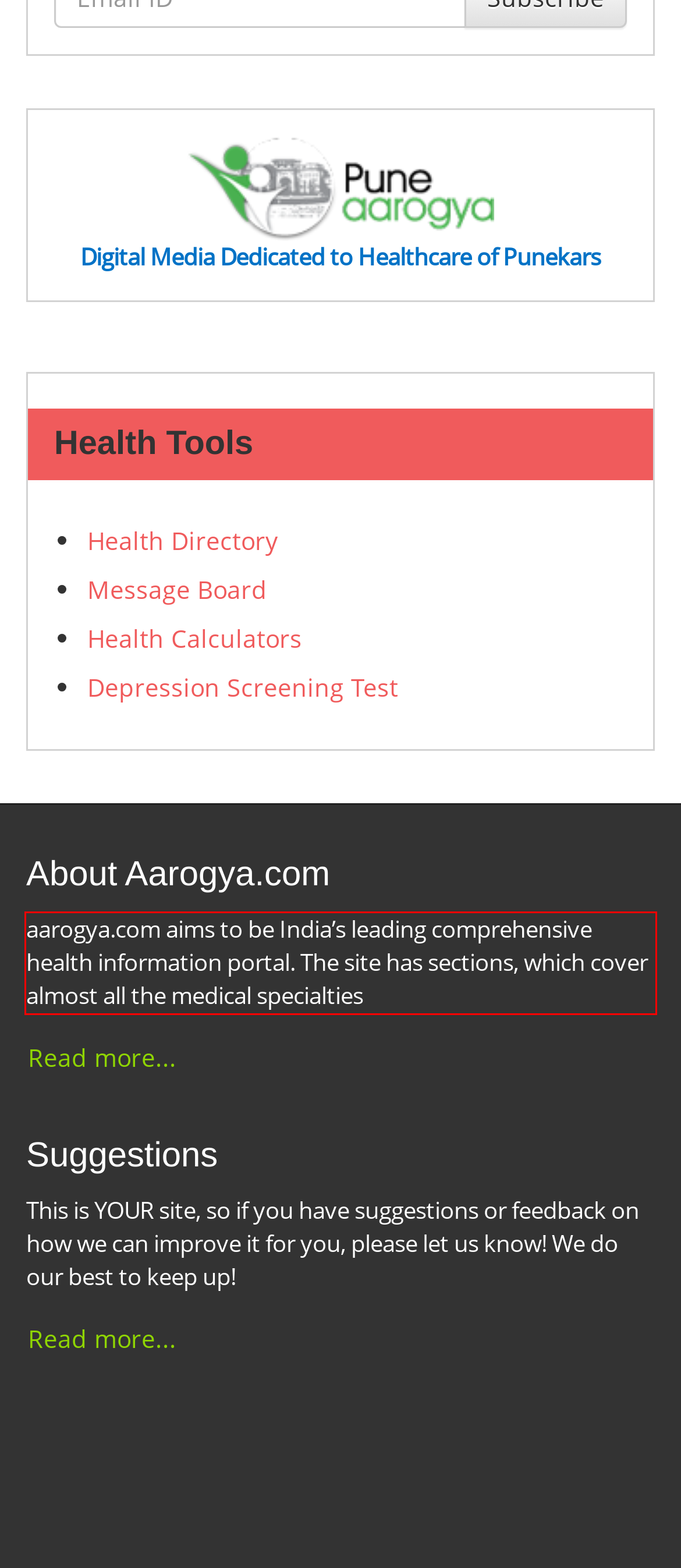Examine the screenshot of the webpage, locate the red bounding box, and generate the text contained within it.

aarogya.com aims to be India’s leading comprehensive health information portal. The site has sections, which cover almost all the medical specialties